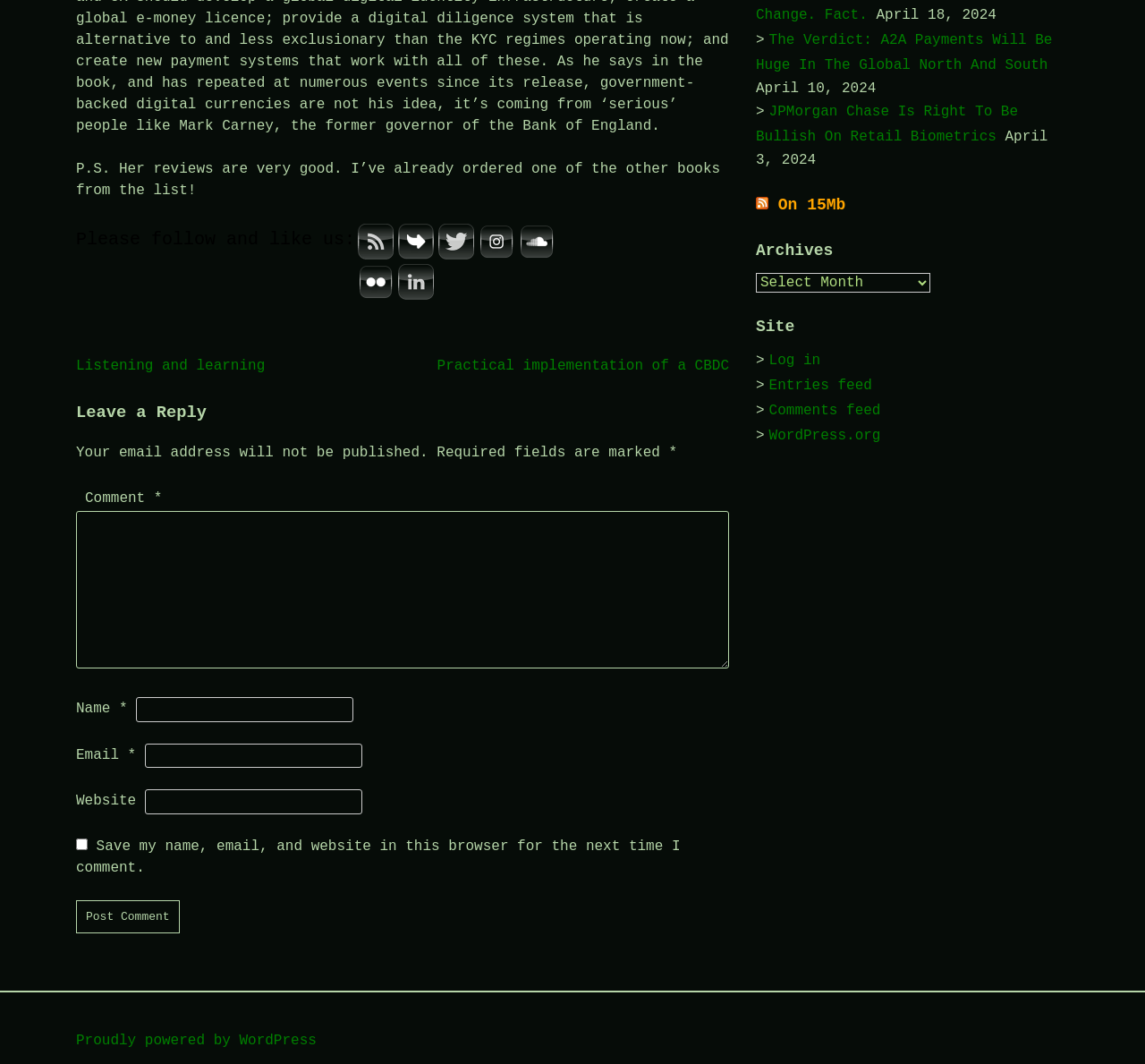For the element described, predict the bounding box coordinates as (top-left x, top-left y, bottom-right x, bottom-right y). All values should be between 0 and 1. Element description: Home

None